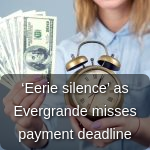What is the accompanying text in the image?
Kindly answer the question with as much detail as you can.

The accompanying text in the image is a quote that highlights the gravity of the situation, reflecting concerns in the financial sector regarding potential repercussions on the market due to Evergrande's financial struggles.